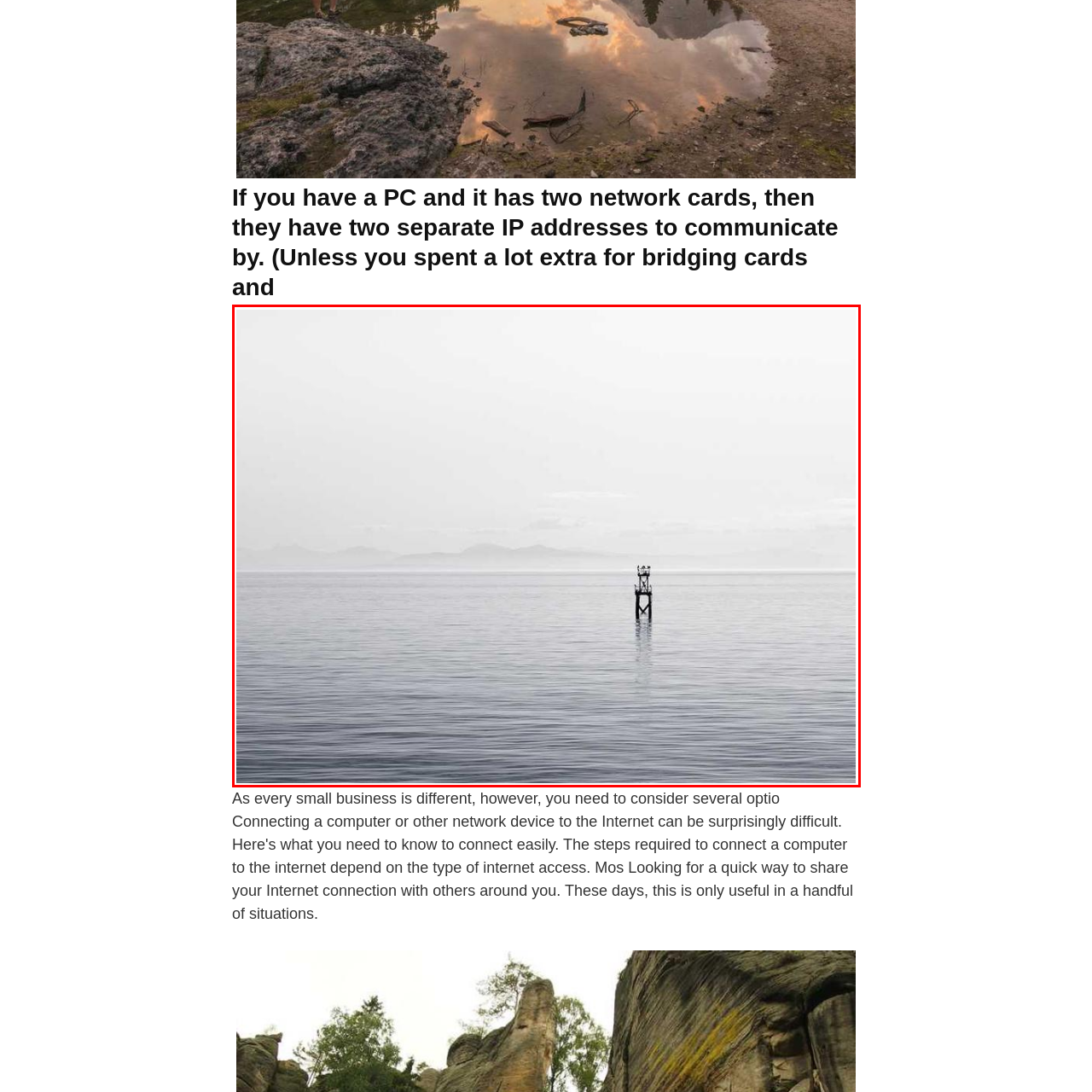Write a detailed description of the image enclosed in the red-bordered box.

A serene black-and-white photograph captures a solitary figure standing on a wooden structure emerging from the calm surface of a vast body of water. The person appears to be surveying the horizon, surrounded by a subtle mist that envelops distant mountains, contributing to the tranquil yet slightly ethereal atmosphere of the scene. The gentle ripples of the water reflect the soft, hazy light, creating a harmonious balance between the natural elements and the isolated structure. This image evokes feelings of peace and contemplation, inviting viewers to reflect on solitude and the beauty of nature.